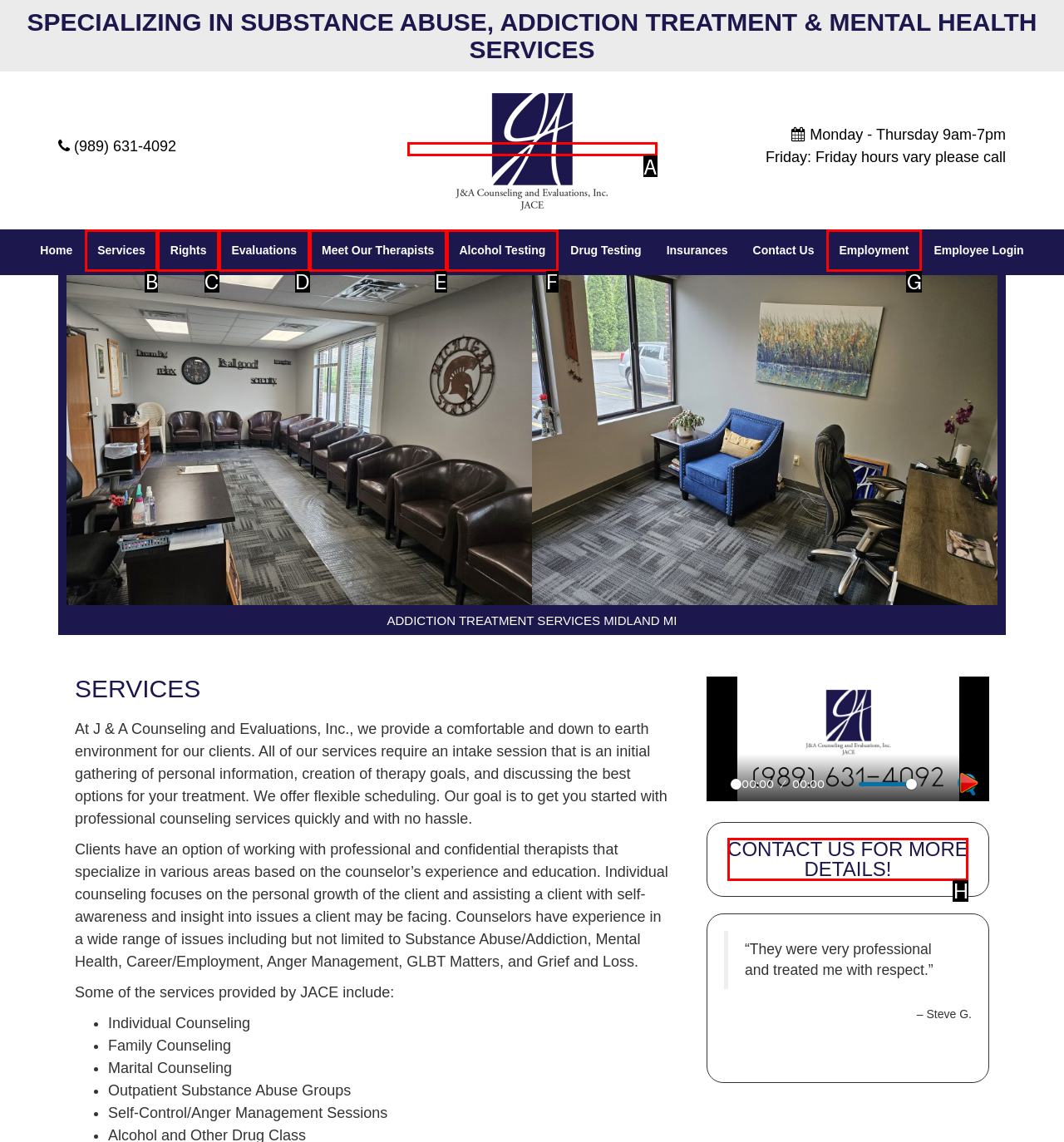Which HTML element should be clicked to perform the following task: Contact Us for more details
Reply with the letter of the appropriate option.

H